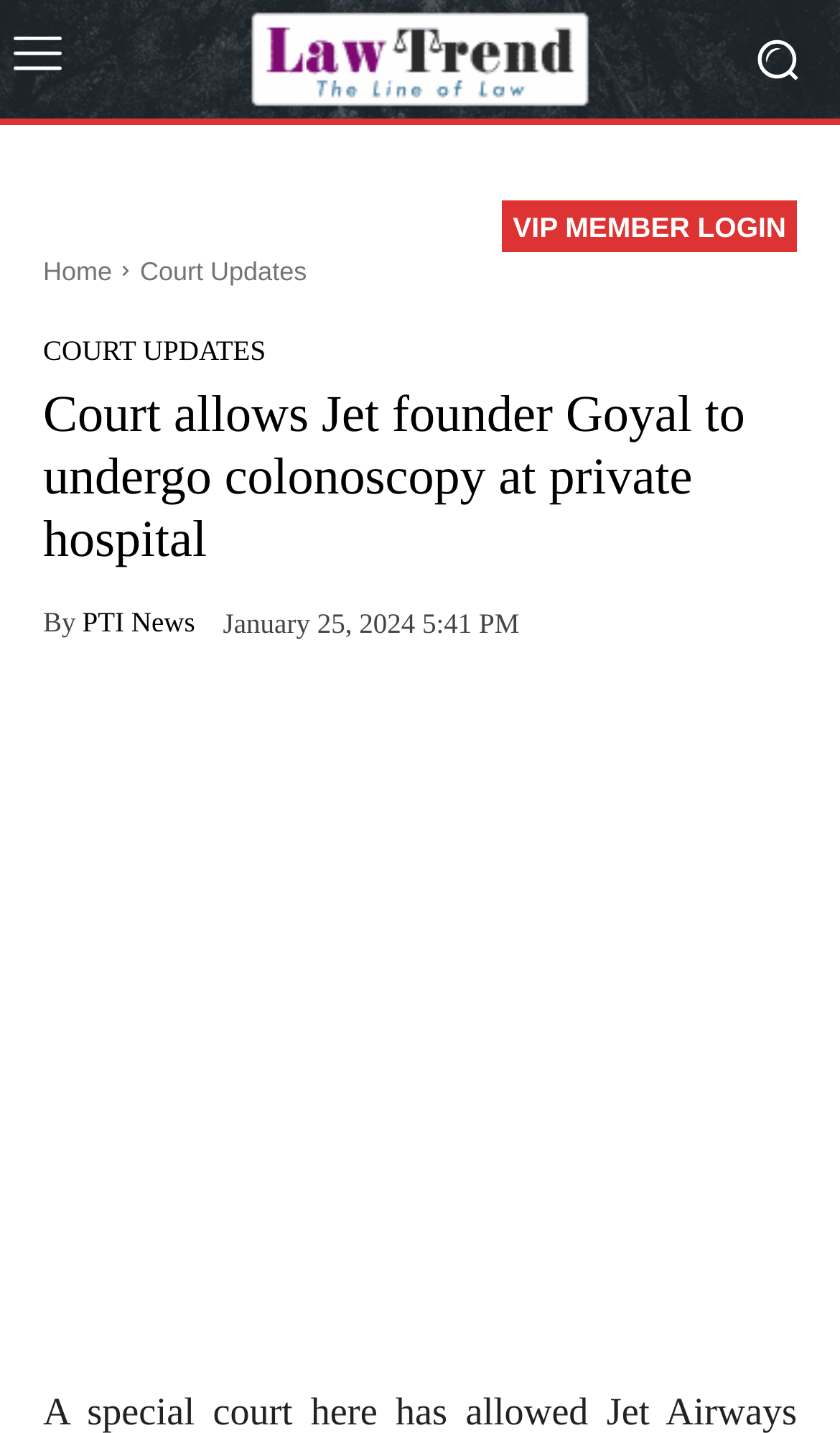Provide the bounding box coordinates for the UI element that is described as: "Pinterest".

[0.523, 0.491, 0.626, 0.551]